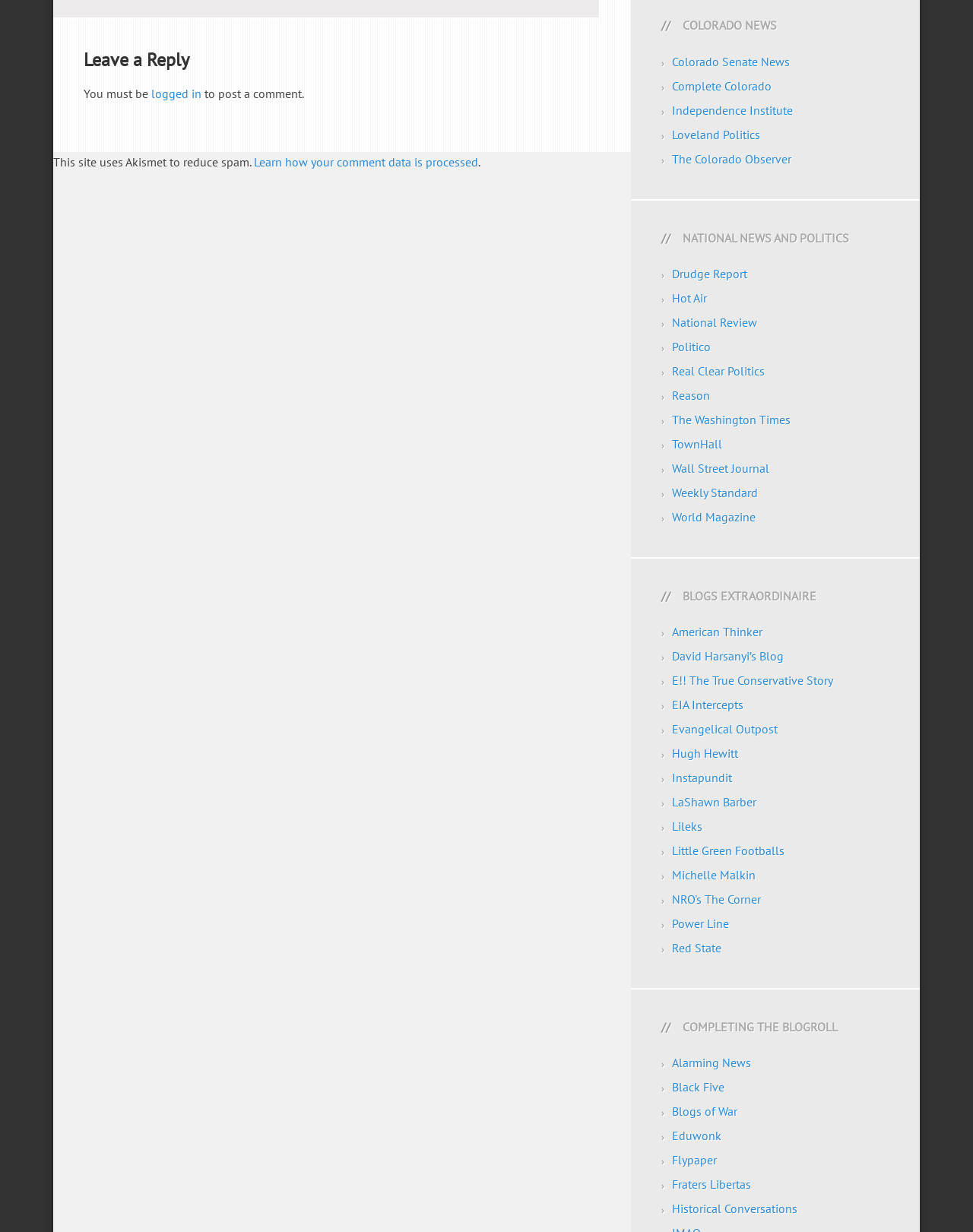Respond to the following question with a brief word or phrase:
What is the category of 'Drudge Report'?

National news and politics